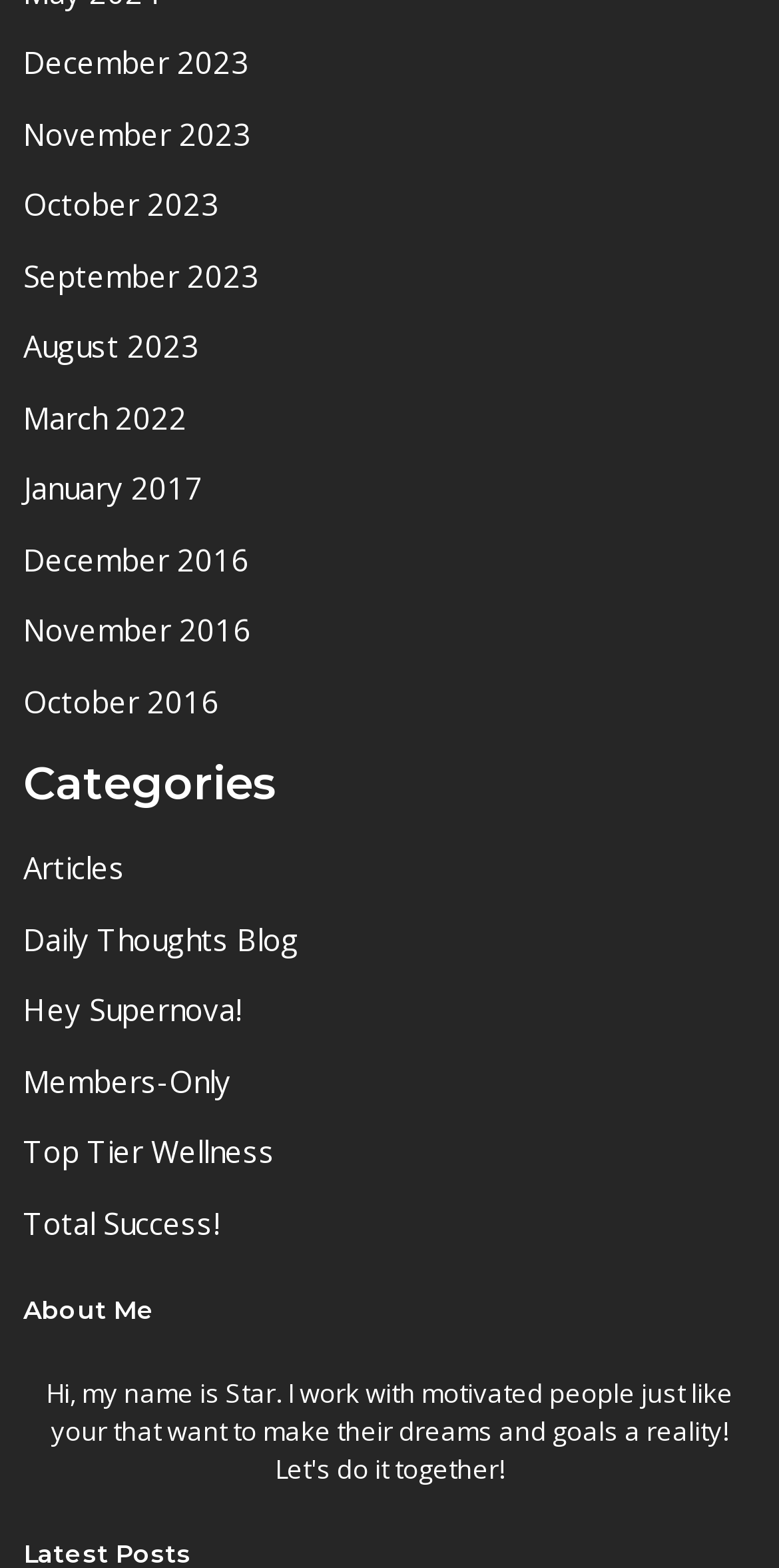Identify the bounding box coordinates for the UI element described as: "Members-Only".

[0.03, 0.676, 0.297, 0.702]